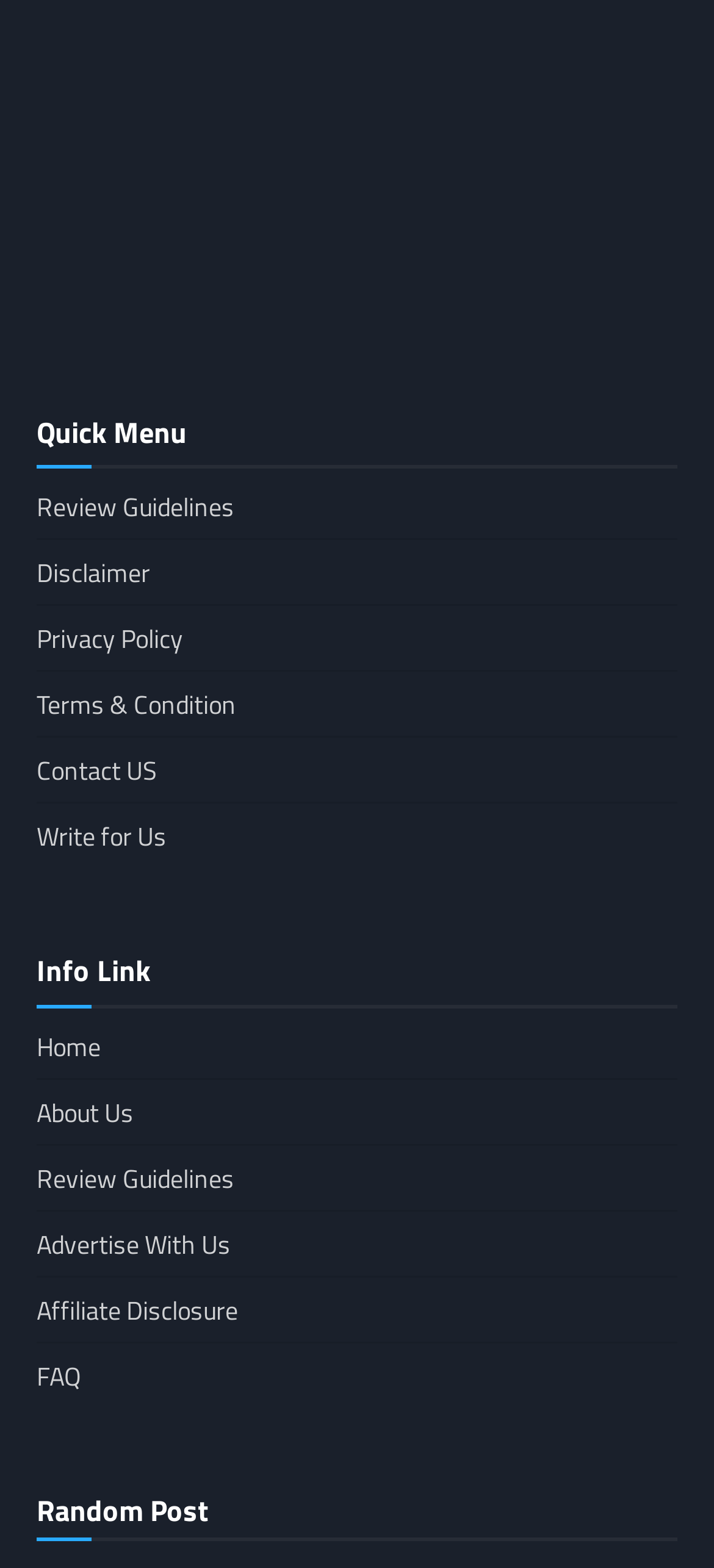How many headings are there on the webpage?
Using the image as a reference, answer the question with a short word or phrase.

3